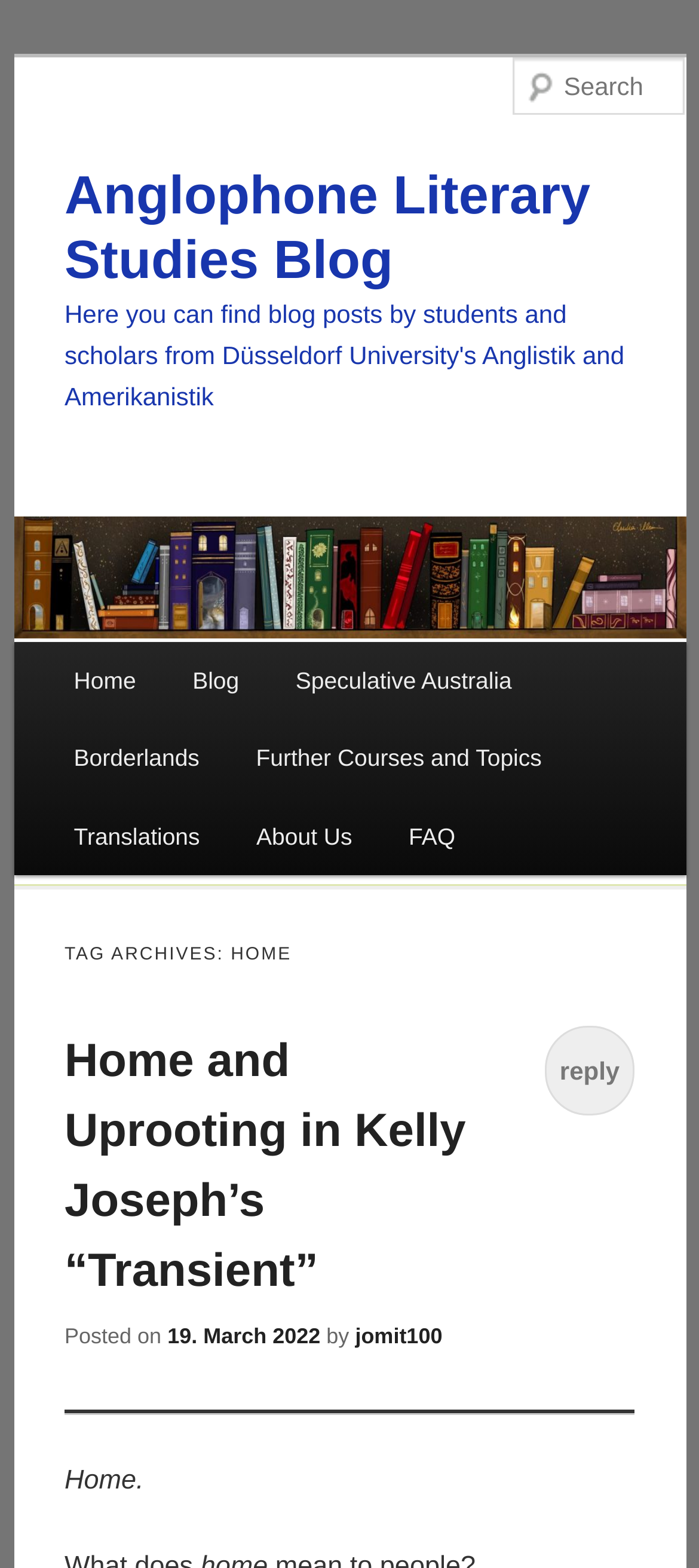Give the bounding box coordinates for the element described as: "Reply".

[0.779, 0.655, 0.908, 0.712]